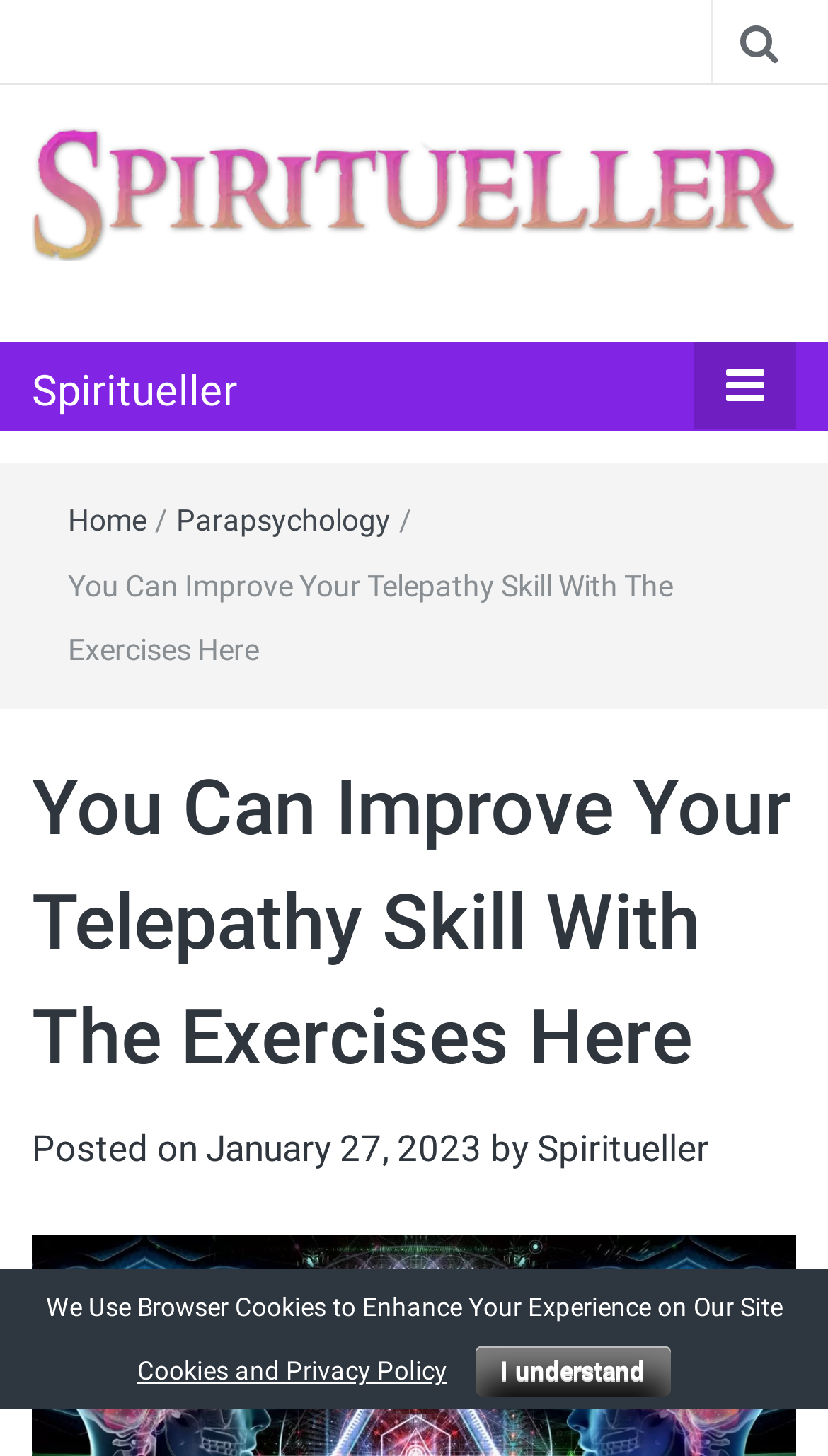Please locate the bounding box coordinates for the element that should be clicked to achieve the following instruction: "go to Home page". Ensure the coordinates are given as four float numbers between 0 and 1, i.e., [left, top, right, bottom].

[0.082, 0.345, 0.177, 0.369]